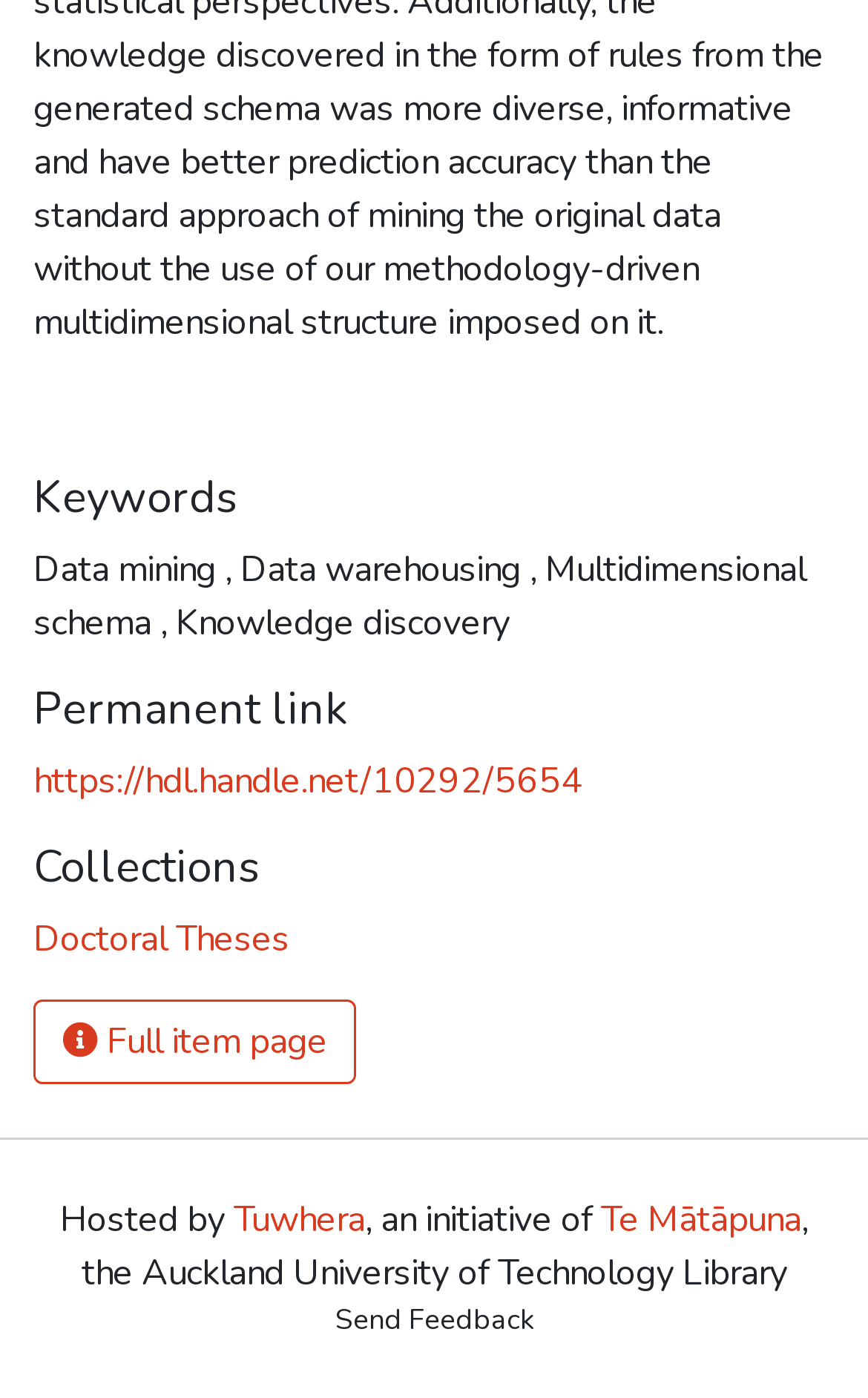Identify the coordinates of the bounding box for the element described below: "Full item page". Return the coordinates as four float numbers between 0 and 1: [left, top, right, bottom].

[0.038, 0.716, 0.41, 0.776]